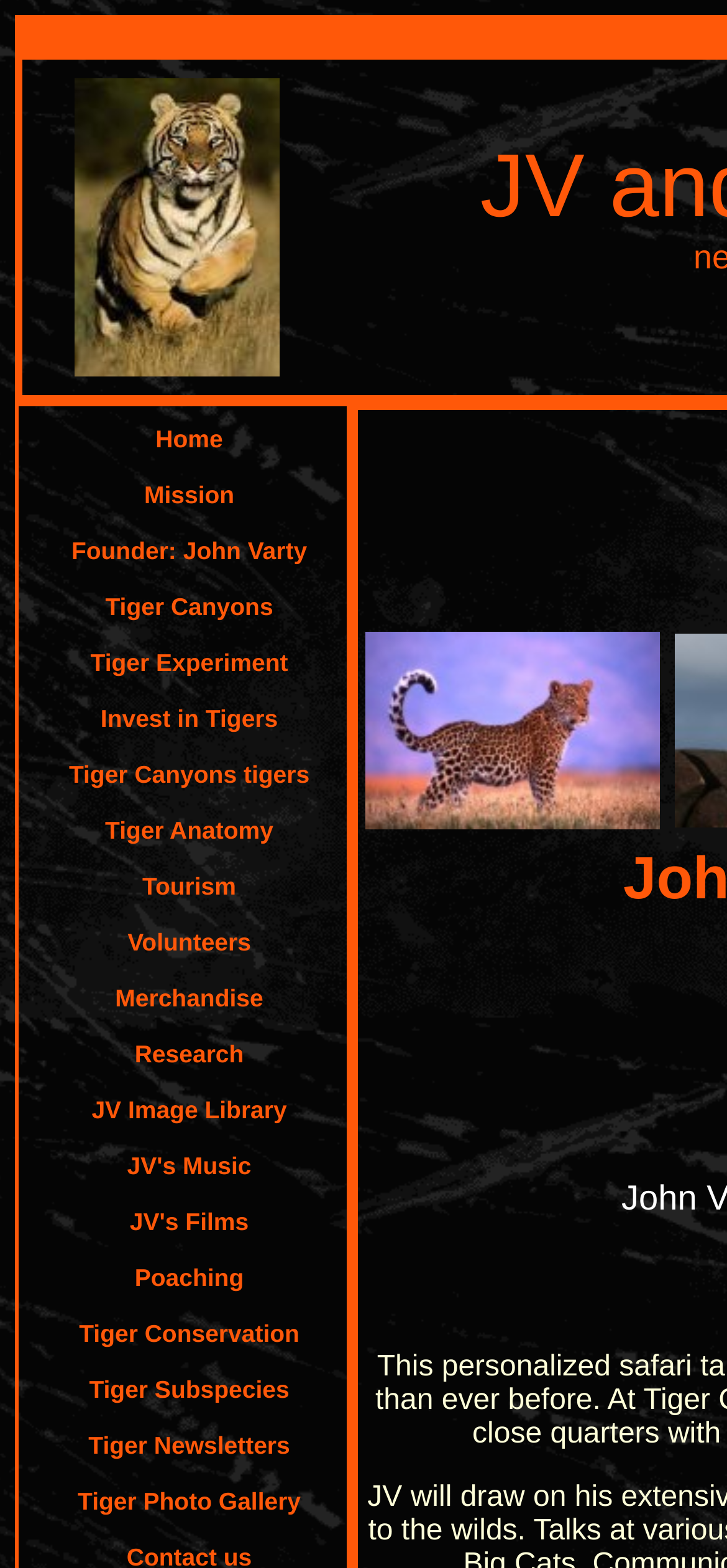Specify the bounding box coordinates of the element's area that should be clicked to execute the given instruction: "Learn about Tiger Anatomy". The coordinates should be four float numbers between 0 and 1, i.e., [left, top, right, bottom].

[0.145, 0.521, 0.376, 0.538]